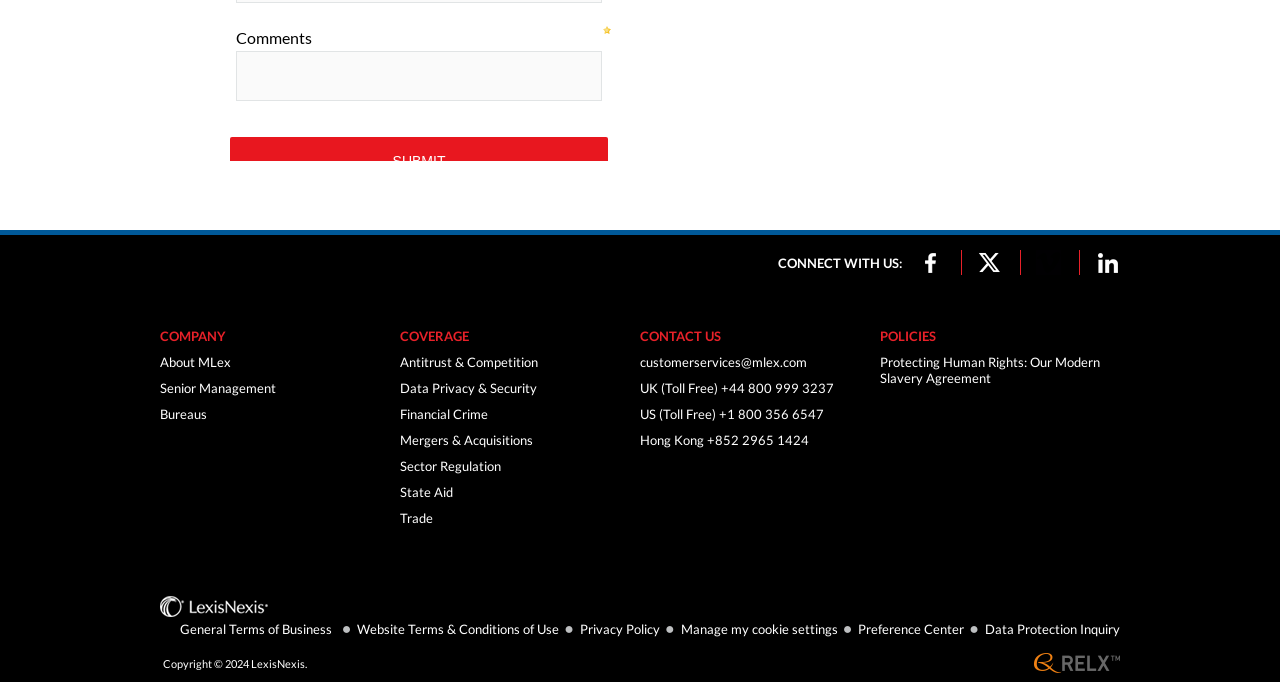What is the name of the parent company?
Please provide a full and detailed response to the question.

The name of the parent company is LexisNexis, which can be inferred from the white logo at the bottom of the page and the copyright notice 'Copyright © 2024 LexisNexis.'